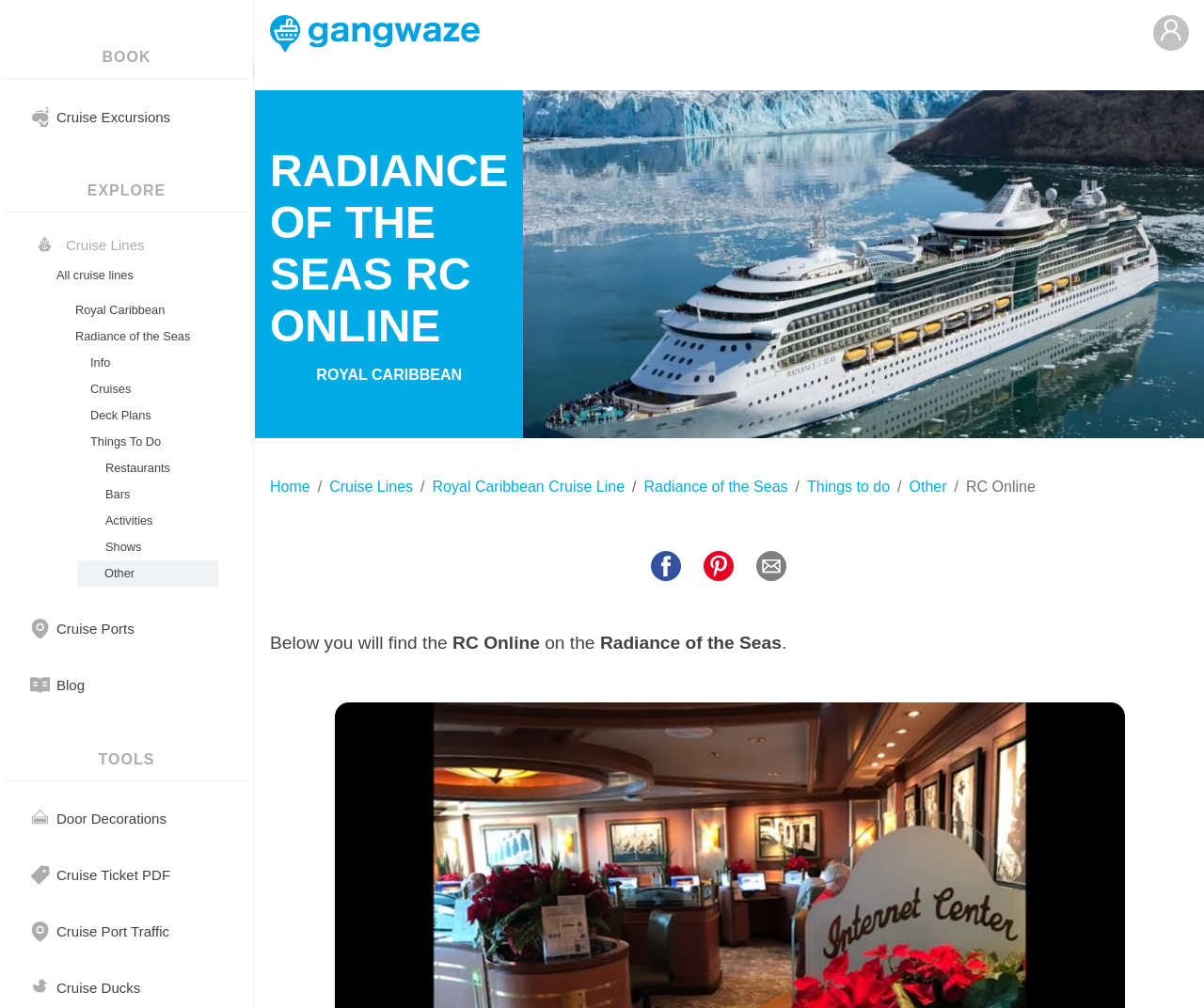How many social media sharing buttons are there?
Please provide a single word or phrase answer based on the image.

3